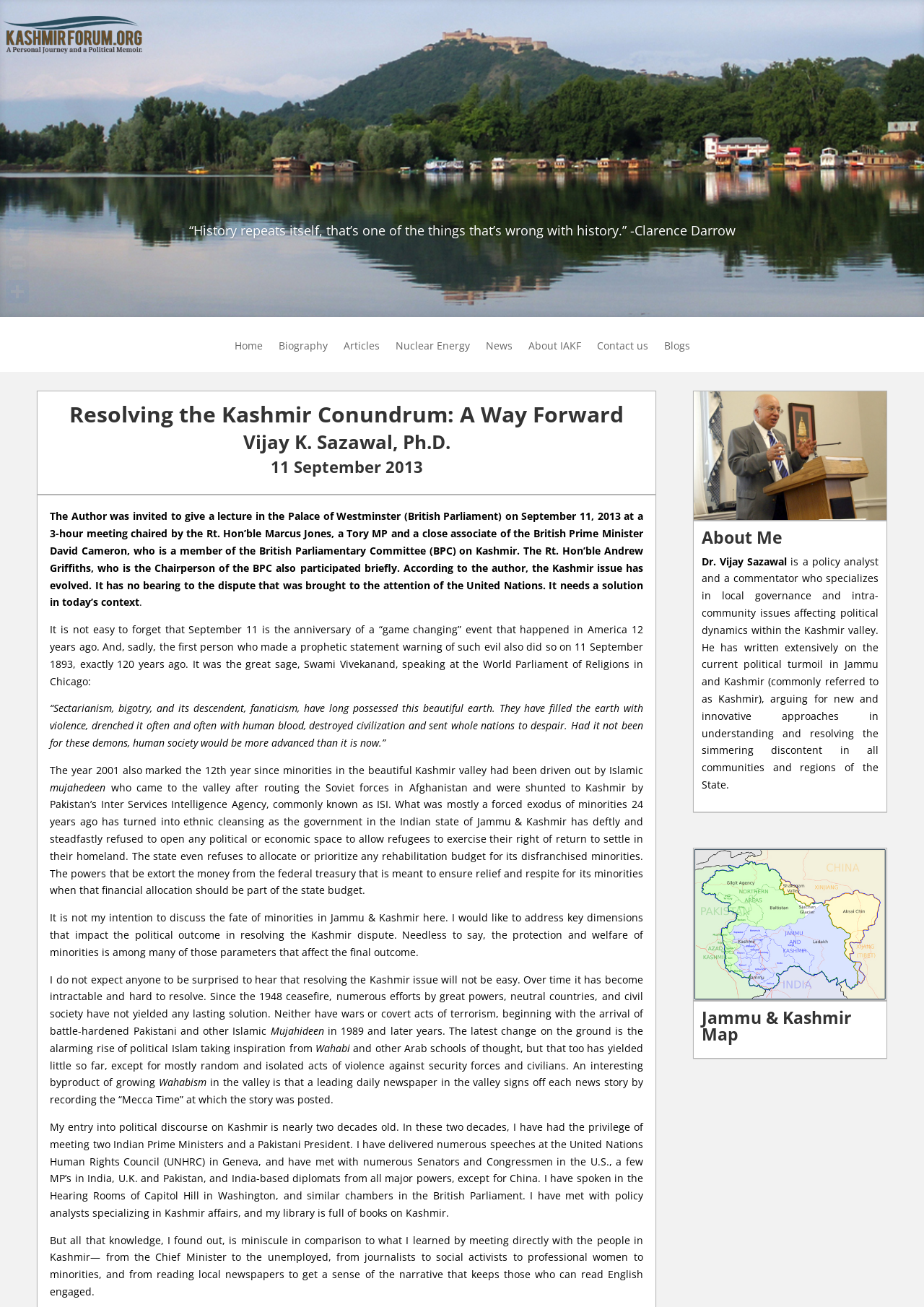Please determine the bounding box coordinates of the element to click in order to execute the following instruction: "Search for something". The coordinates should be four float numbers between 0 and 1, specified as [left, top, right, bottom].

[0.053, 0.01, 0.953, 0.012]